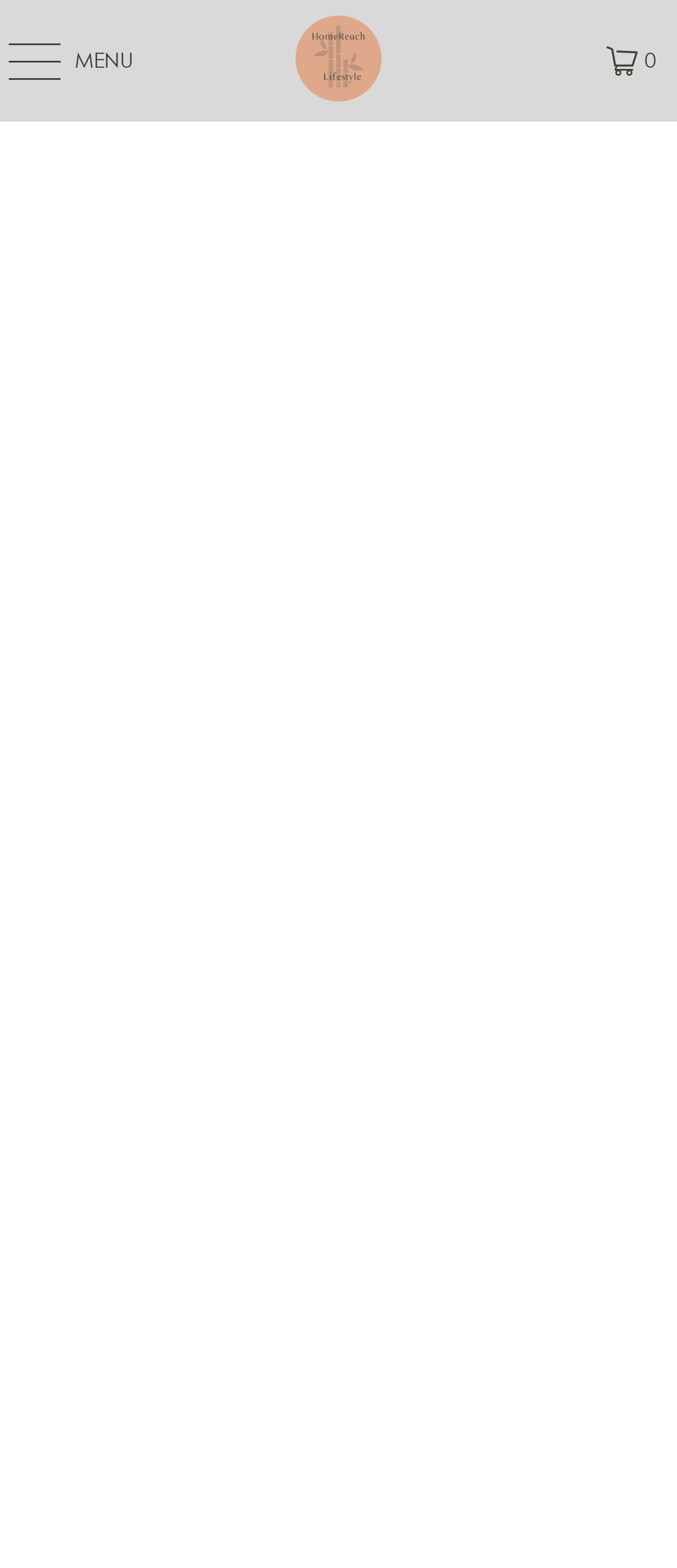Give a short answer using one word or phrase for the question:
What is the name of the product?

FlexiStim